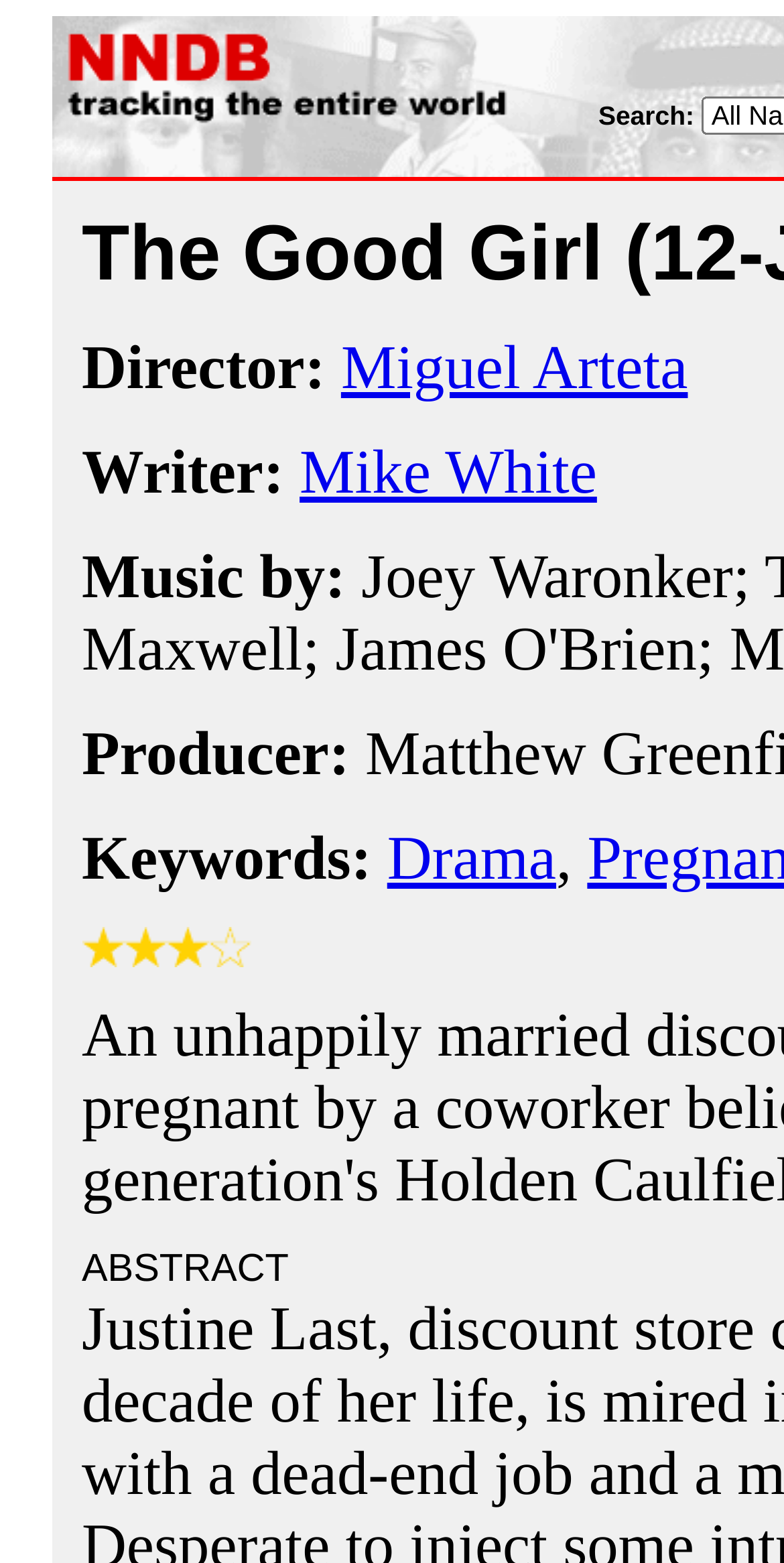What is the name of the first link?
Give a comprehensive and detailed explanation for the question.

The first link is located in the top-left section of the webpage, and its text is 'NNDB'. This can be determined by examining the bounding box coordinates of the link element, which indicates its position on the webpage.